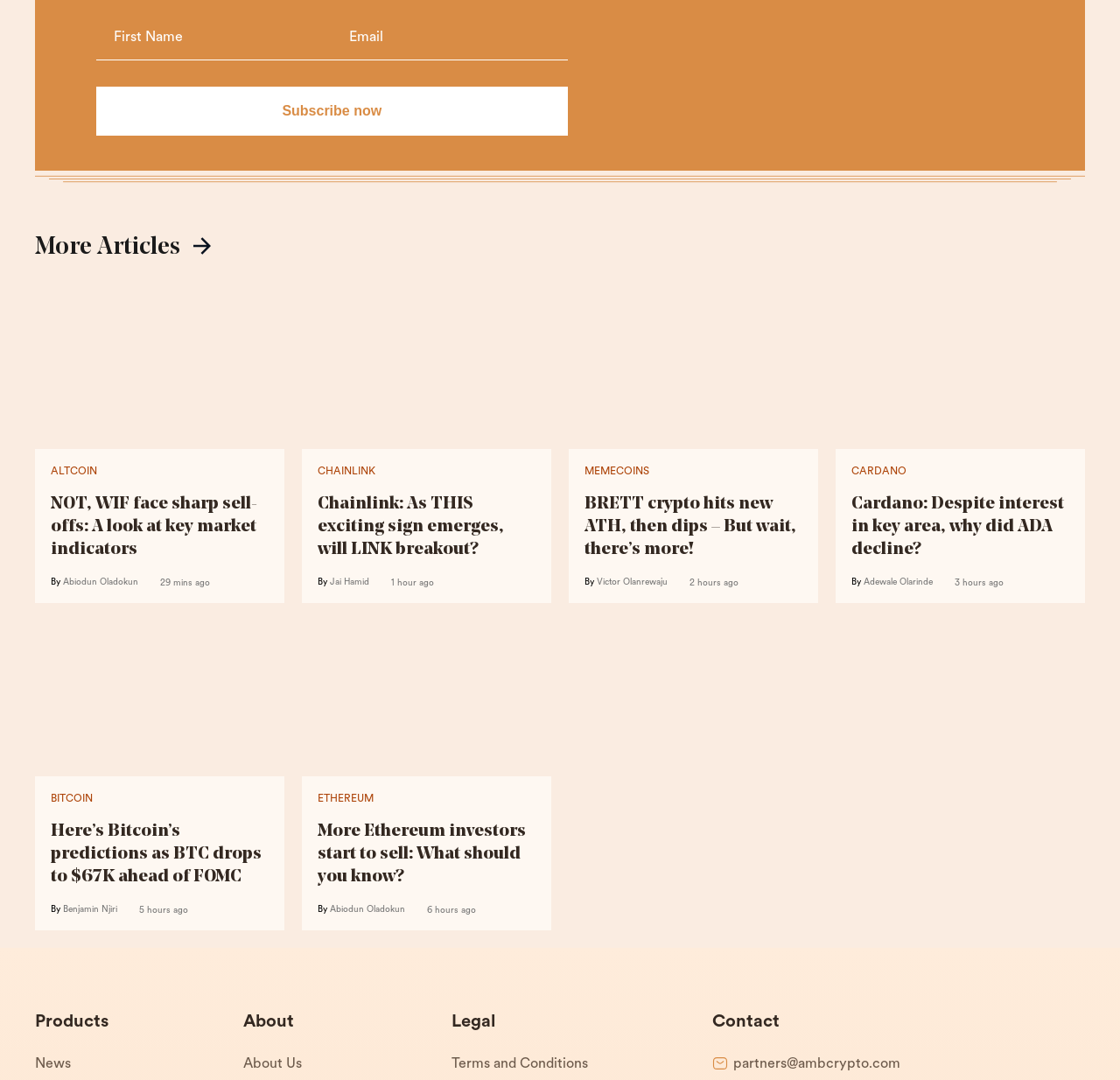Please find the bounding box coordinates for the clickable element needed to perform this instruction: "Visit the About Us page".

[0.217, 0.814, 0.403, 0.847]